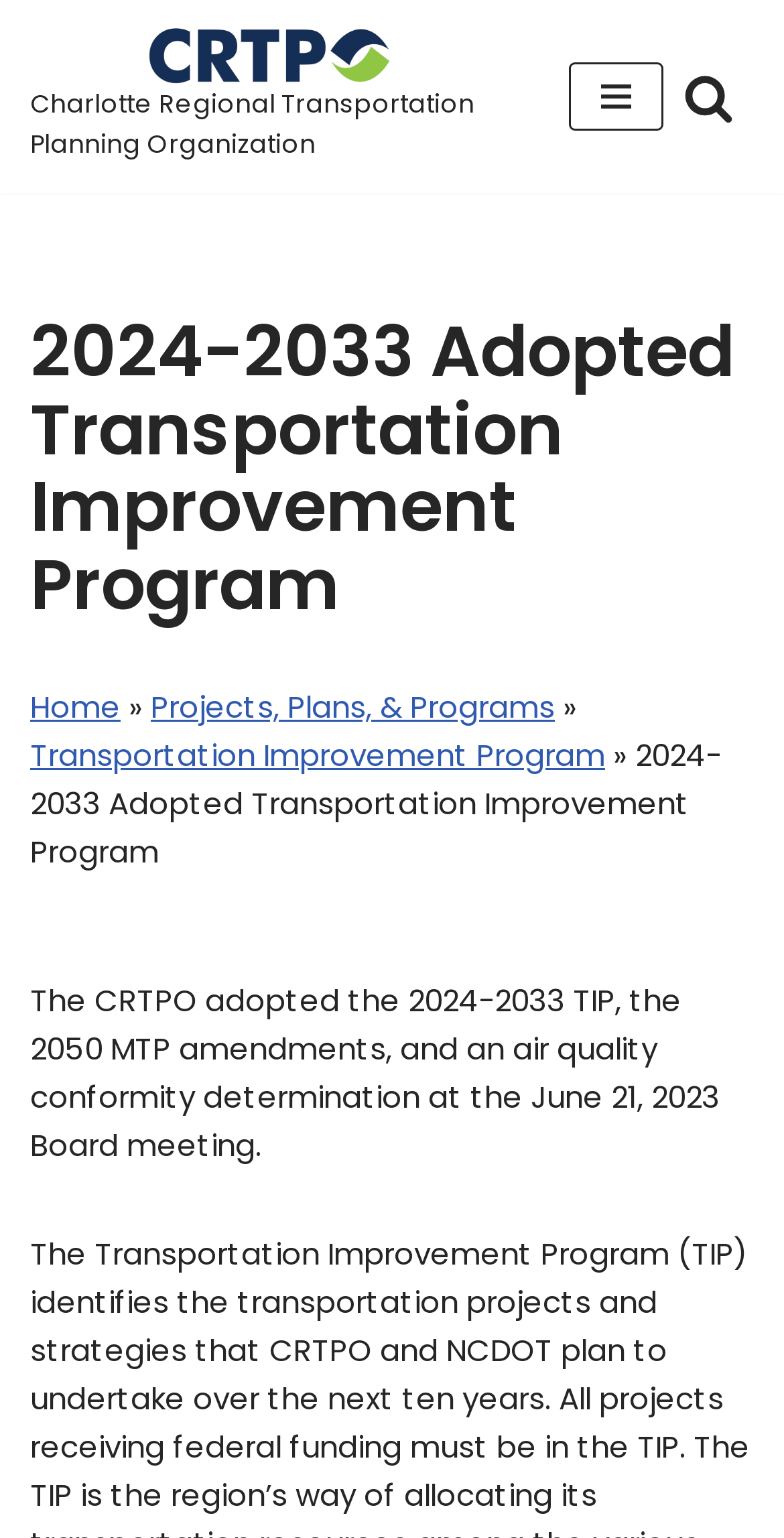Identify and provide the main heading of the webpage.

2024-2033 Adopted Transportation Improvement Program